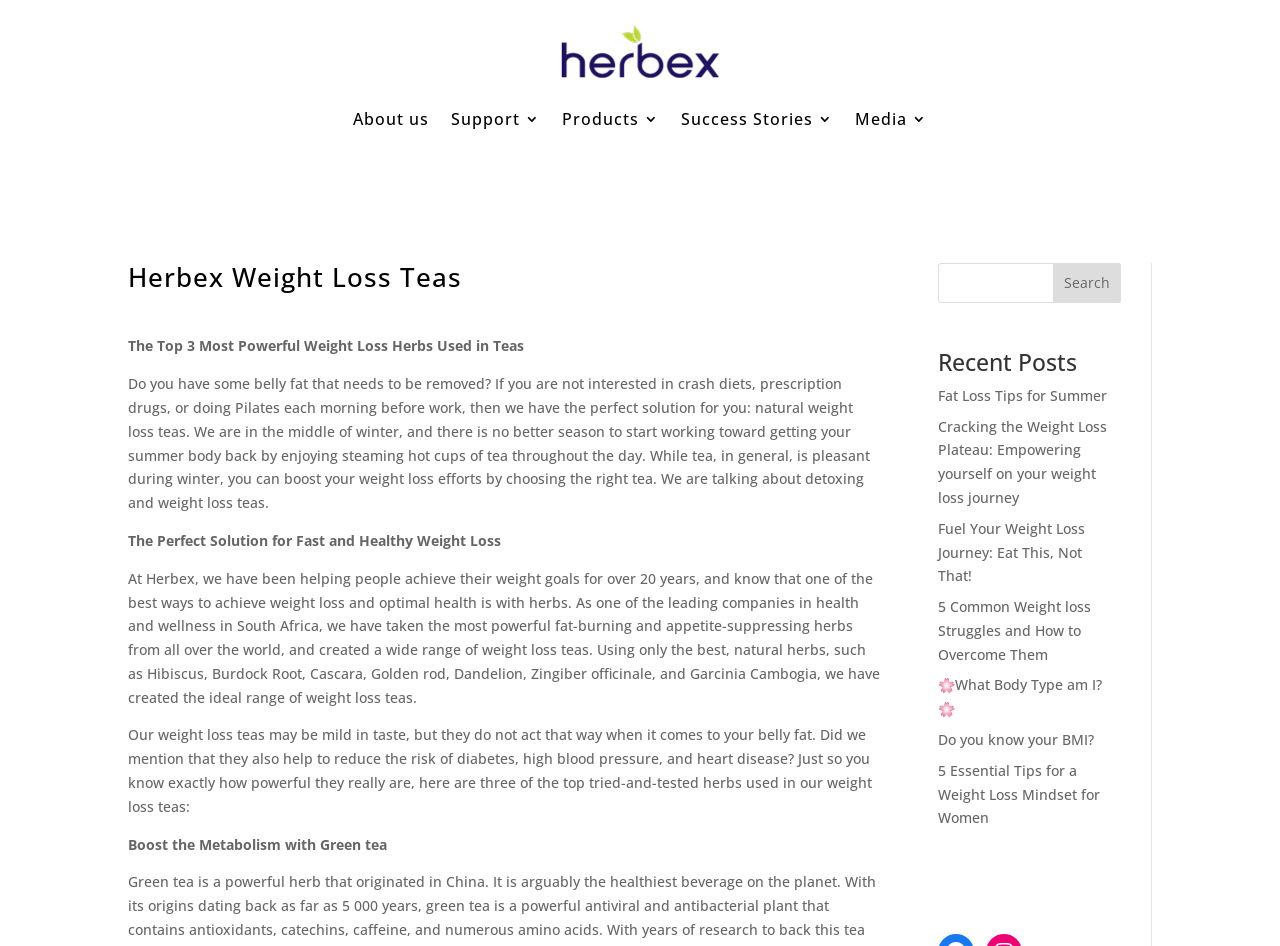With reference to the image, please provide a detailed answer to the following question: What is the main purpose of Herbex?

Based on the webpage content, Herbex is a company that specializes in providing weight loss solutions, specifically through their range of weight loss teas. The webpage describes the benefits of using natural herbs for weight loss and highlights the company's expertise in this area.